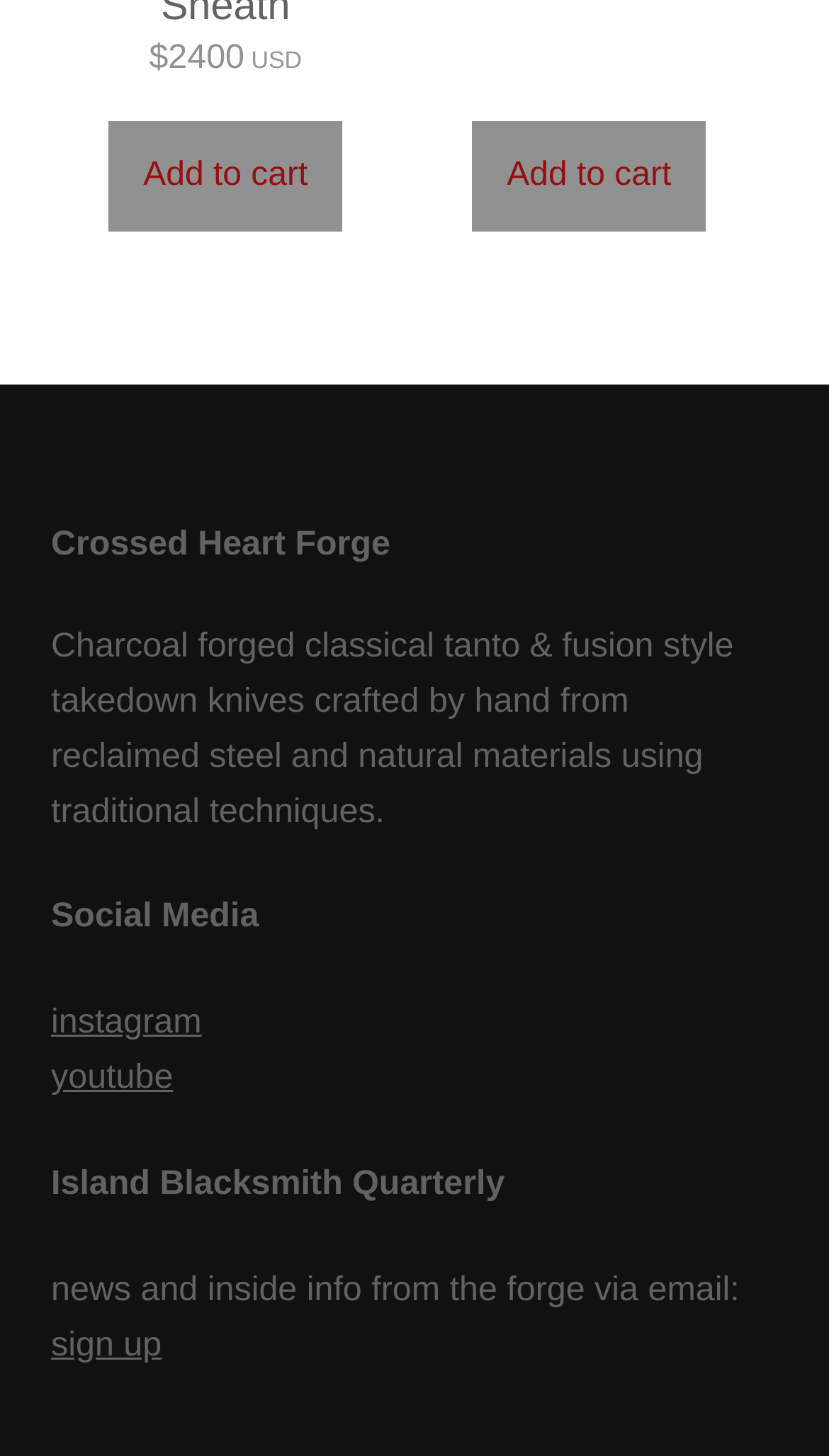How many social media platforms are linked?
Answer the question with as much detail as possible.

I looked for links with social media platform names and found 'instagram' and 'youtube', so there are two social media platforms linked.